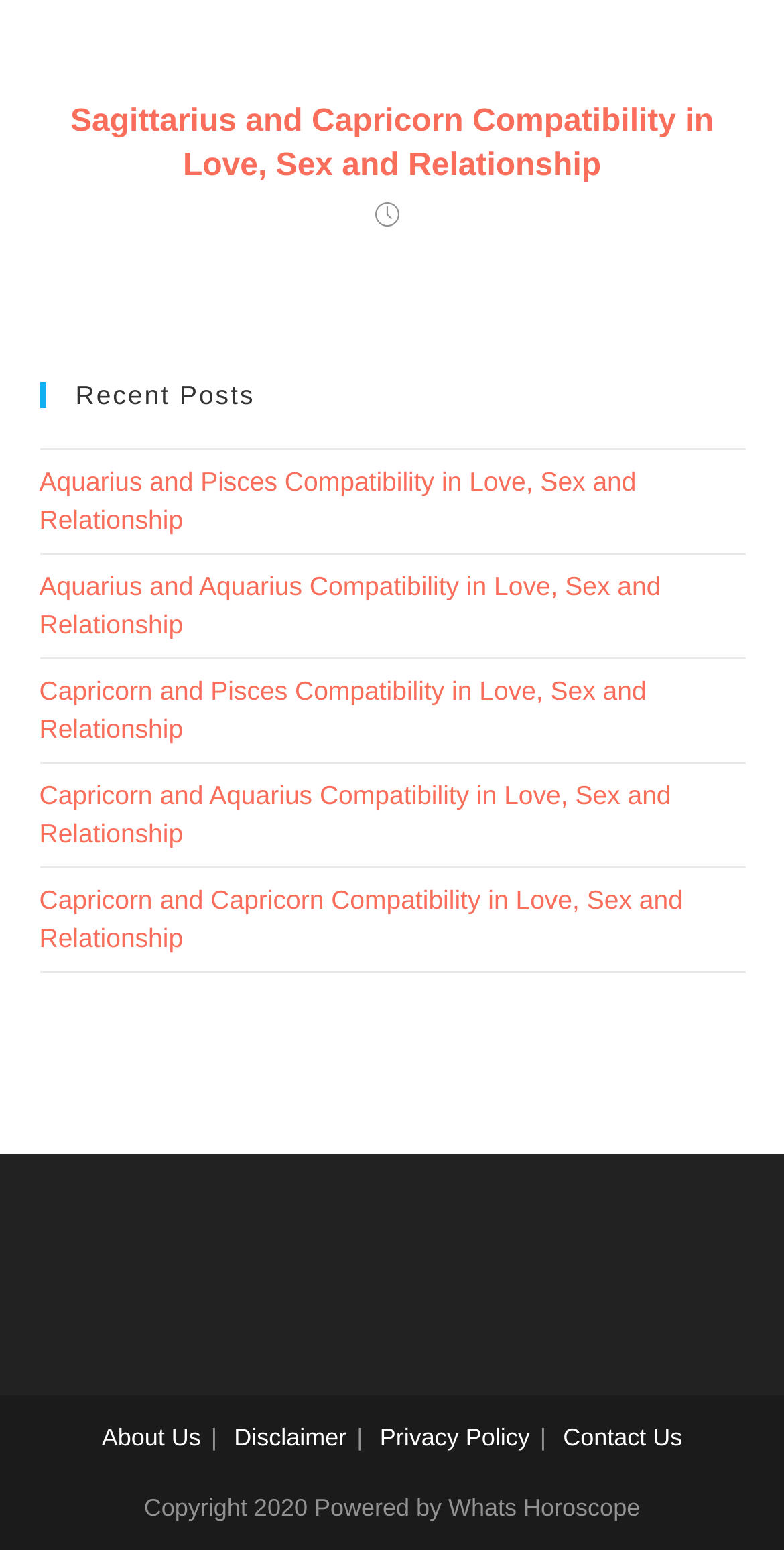Please identify the coordinates of the bounding box that should be clicked to fulfill this instruction: "view recent posts".

[0.05, 0.246, 0.95, 0.263]